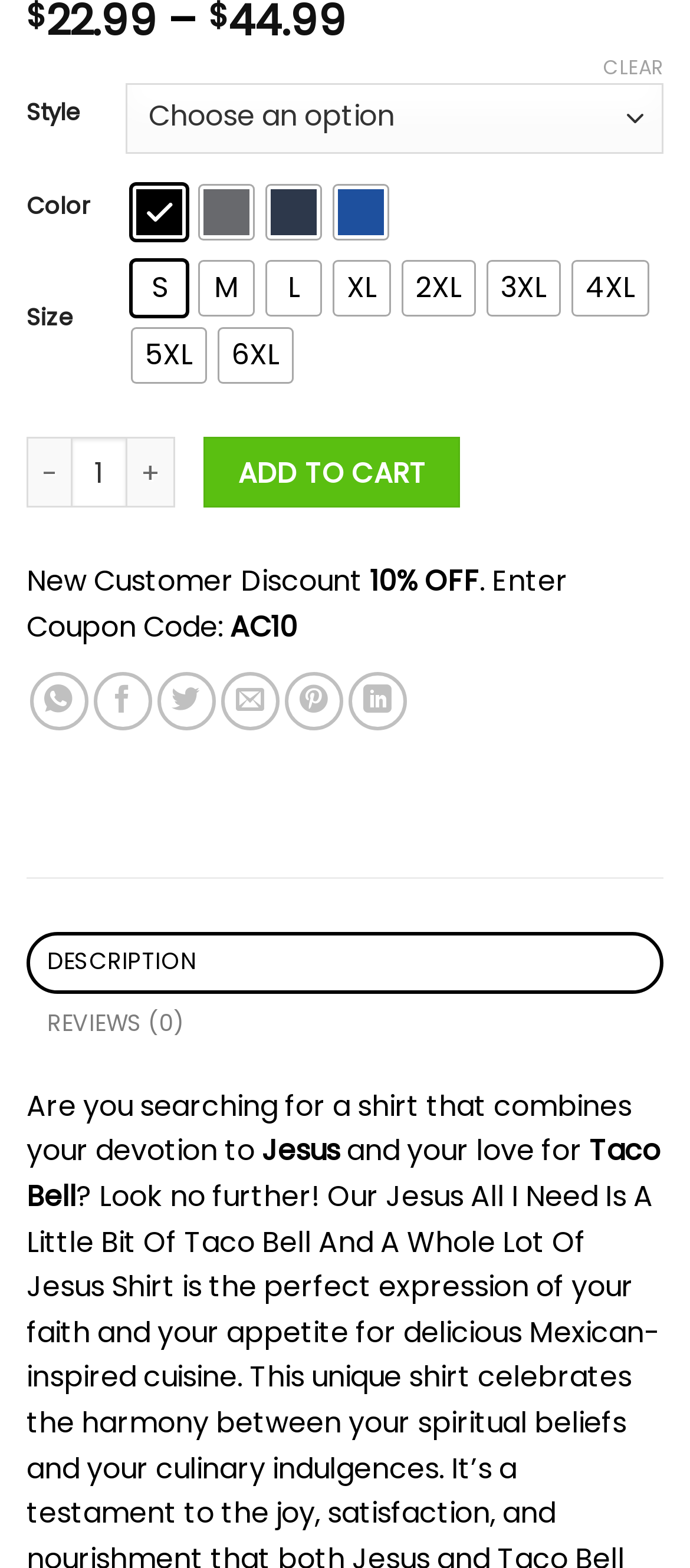Refer to the image and offer a detailed explanation in response to the question: What is the current product quantity?

The current product quantity can be determined by looking at the spinbutton element with the label 'Product quantity', which has a value of 1.